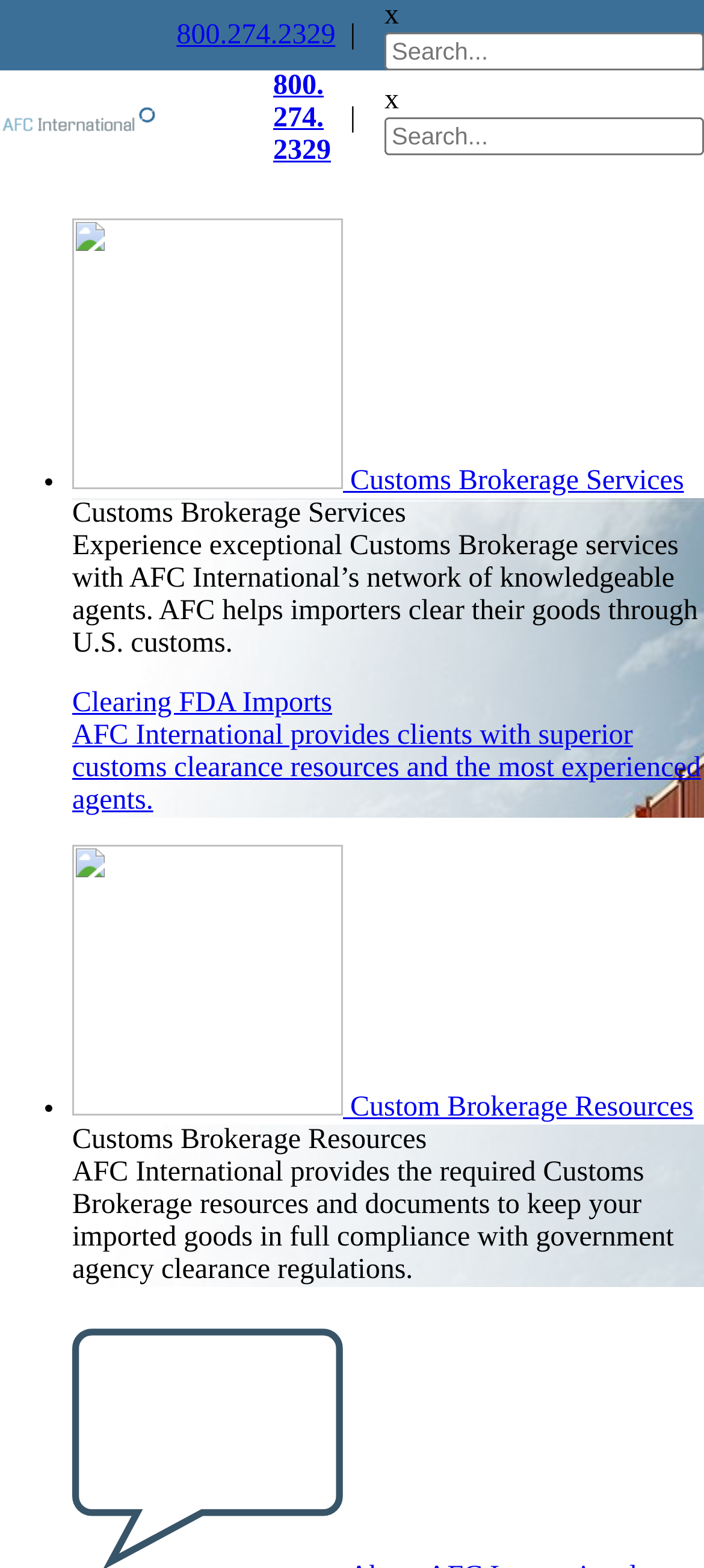Using the description: "Custom Brokerage Resources", determine the UI element's bounding box coordinates. Ensure the coordinates are in the format of four float numbers between 0 and 1, i.e., [left, top, right, bottom].

[0.103, 0.696, 0.985, 0.716]